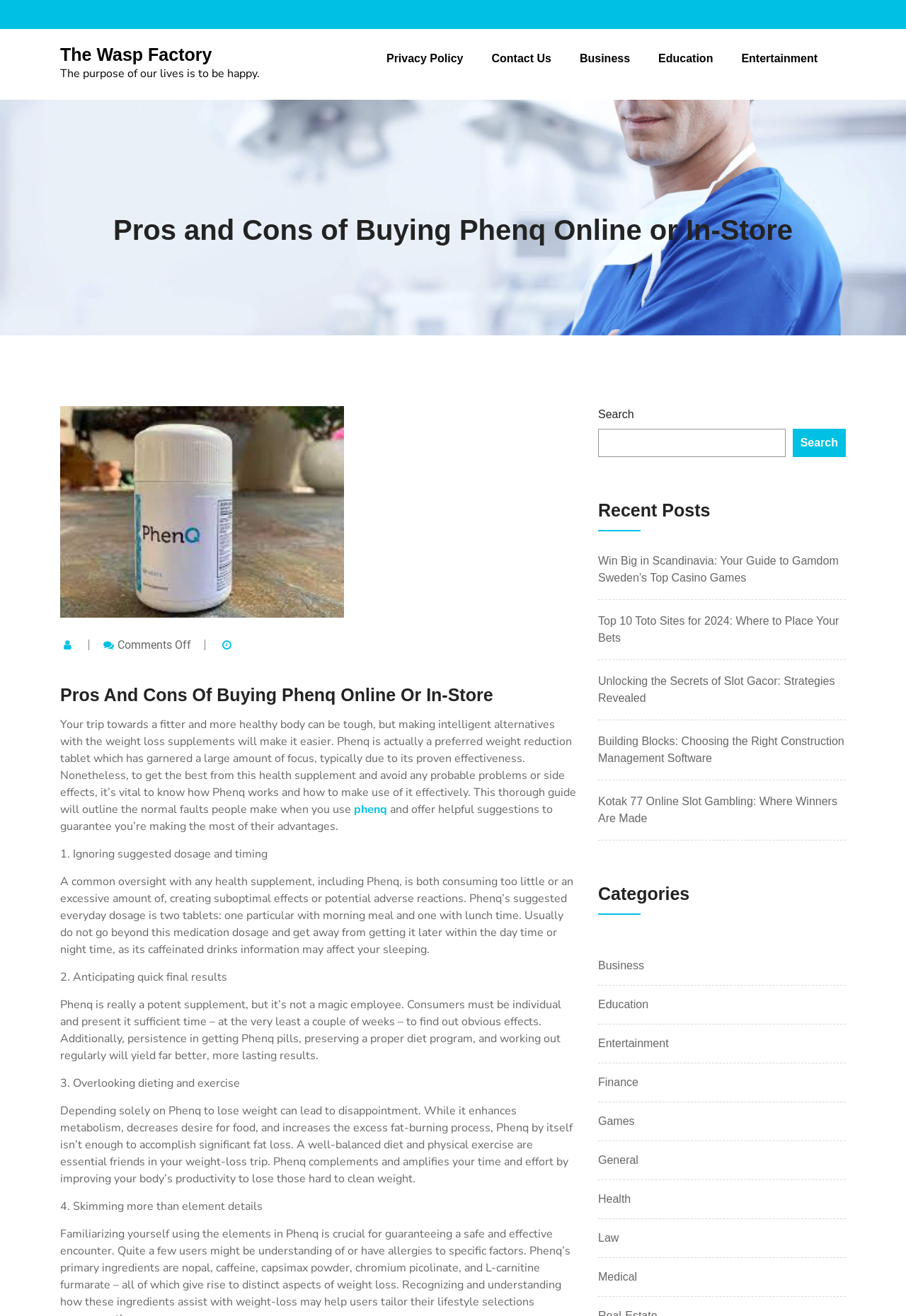What is the recommended daily dosage of Phenq?
Please give a well-detailed answer to the question.

According to the webpage, the recommended daily dosage of Phenq is two tablets, one with breakfast and one with lunch. This is mentioned in the section '1. Ignoring suggested dosage and timing'.